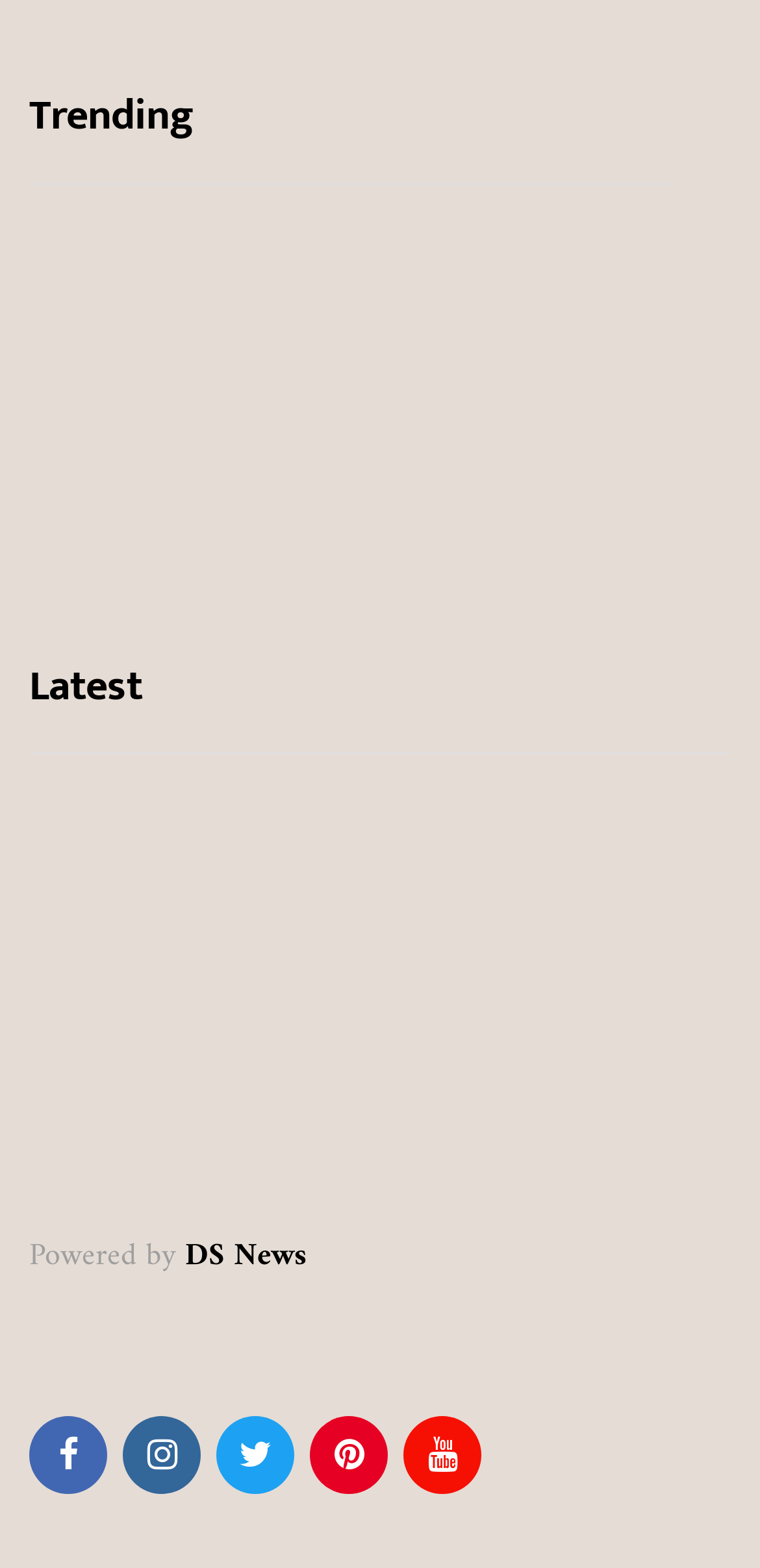Pinpoint the bounding box coordinates of the area that must be clicked to complete this instruction: "Visit DS News".

[0.244, 0.784, 0.403, 0.819]